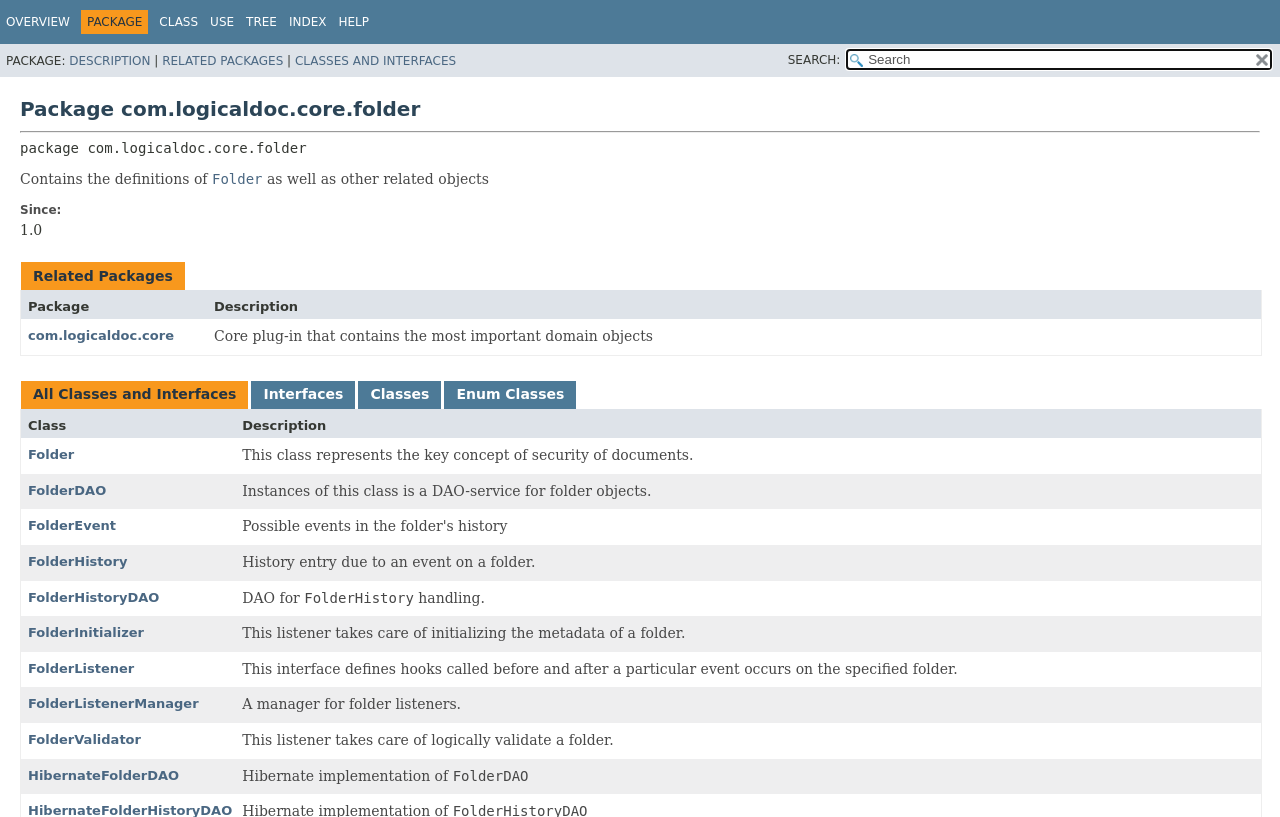What is the purpose of the FolderInitializer class?
Using the information presented in the image, please offer a detailed response to the question.

The purpose of the FolderInitializer class can be found in the description of the class, which states that 'This listener takes care of initializing the metadata of a folder'.